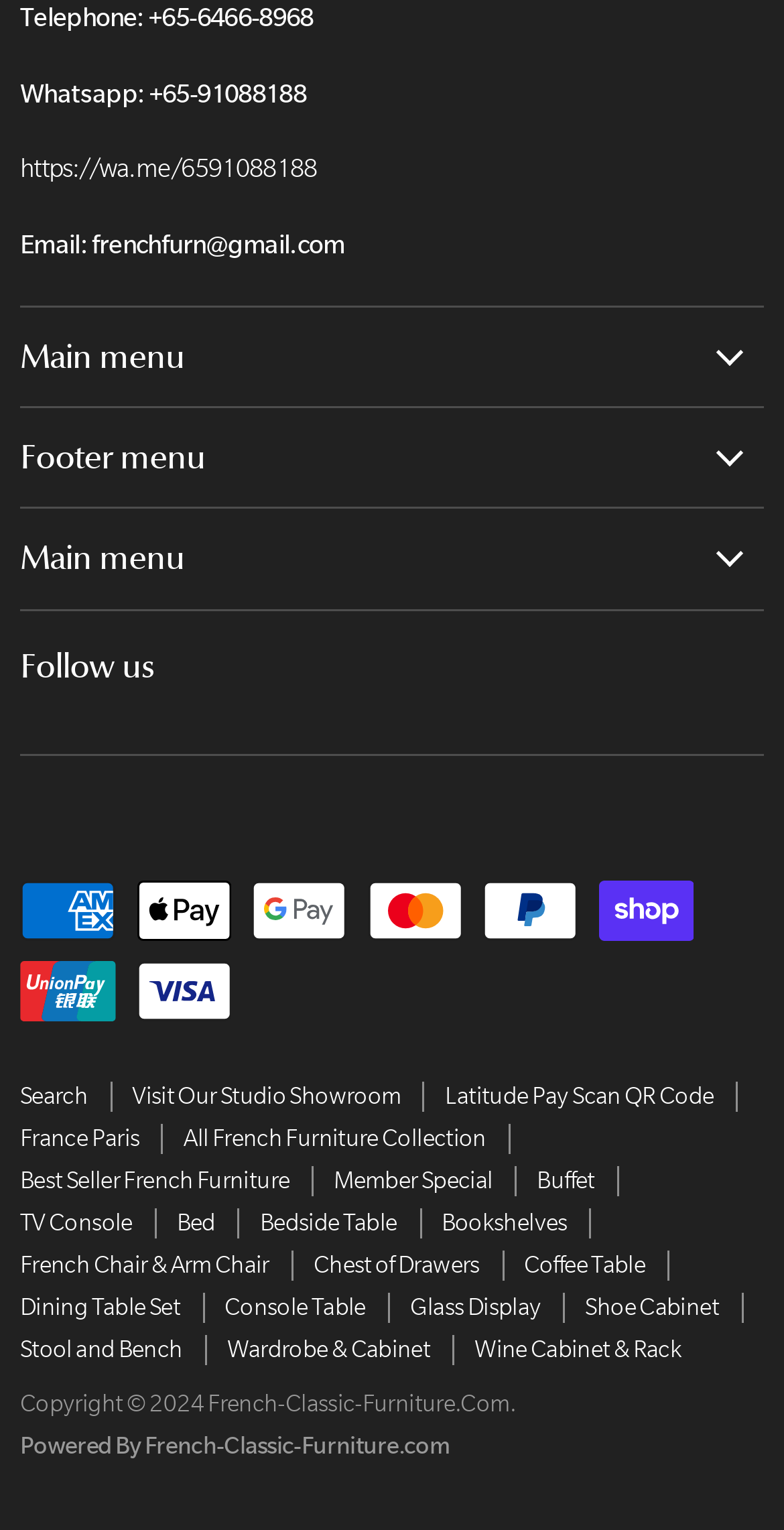Give a one-word or one-phrase response to the question:
What is the company's brand name?

French-Classic-Furniture.com